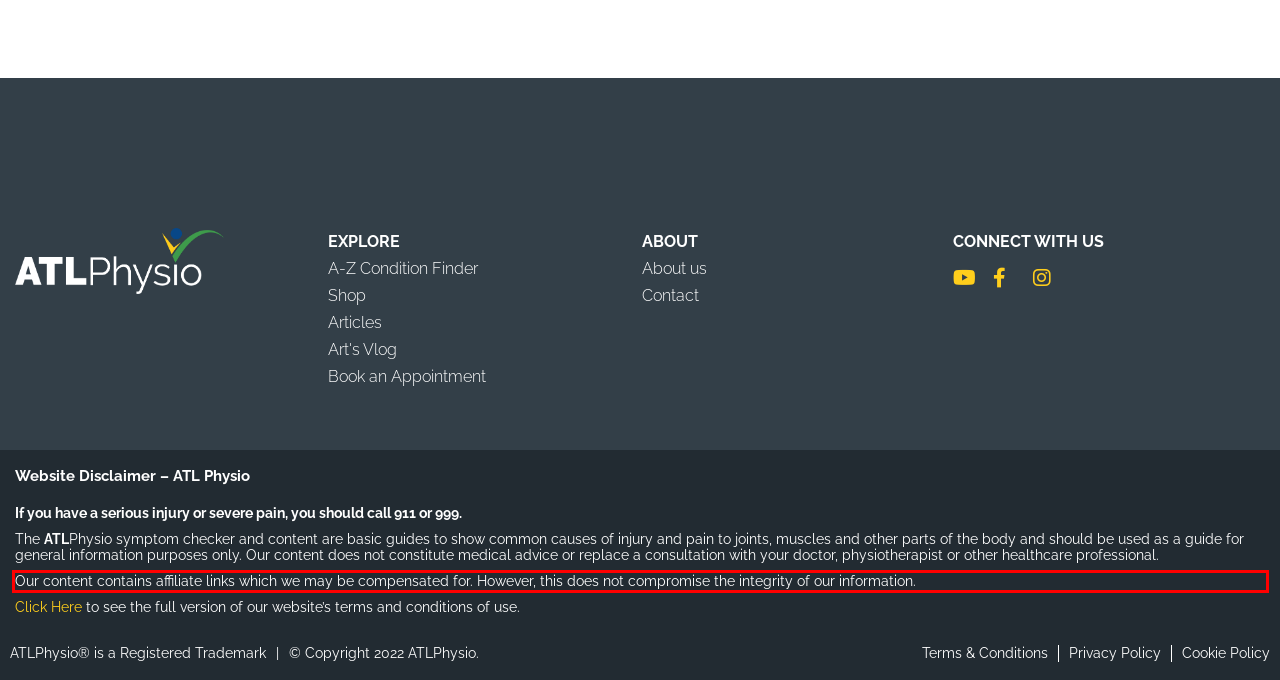View the screenshot of the webpage and identify the UI element surrounded by a red bounding box. Extract the text contained within this red bounding box.

Our content contains affiliate links which we may be compensated for. However, this does not compromise the integrity of our information.